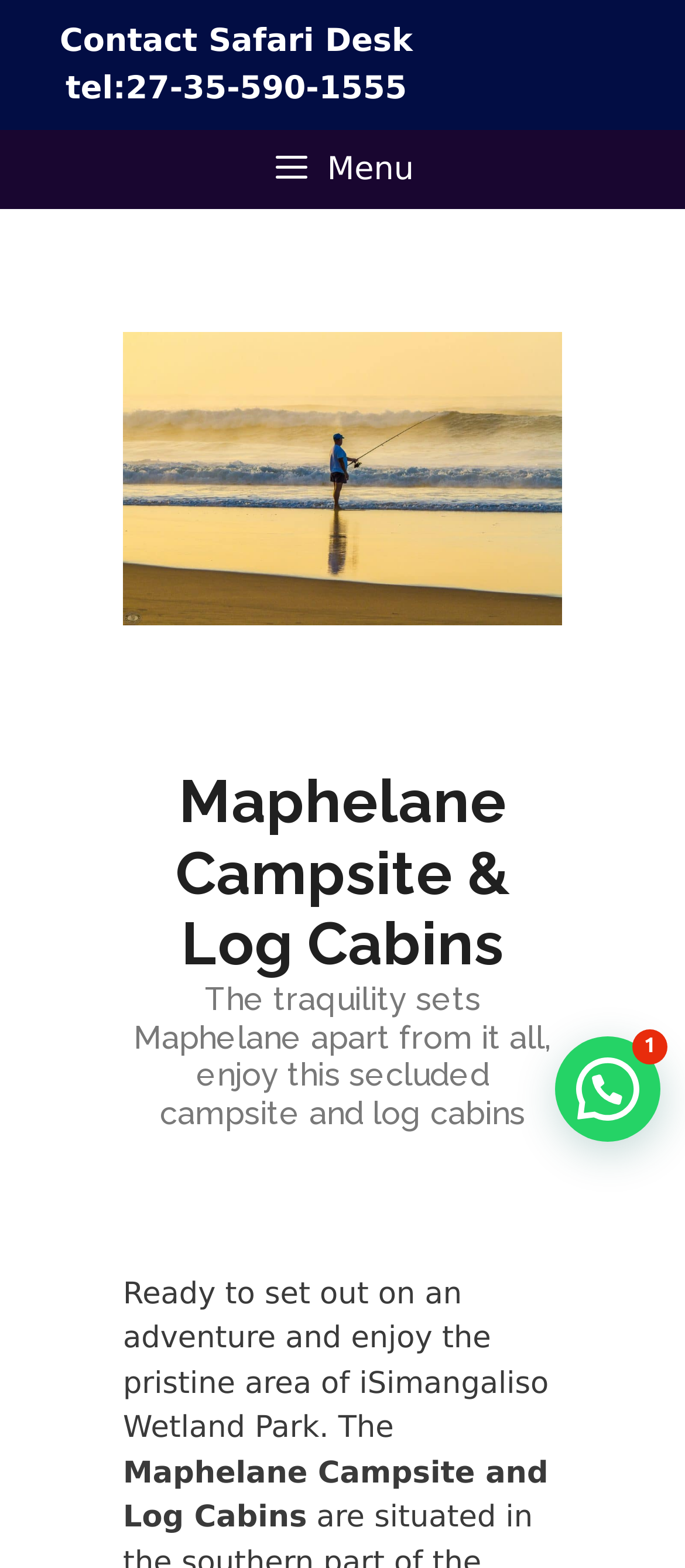Is the menu button expanded?
Please give a detailed answer to the question using the information shown in the image.

I found the menu button element, which has an attribute 'expanded' set to False, indicating that the menu is not expanded.